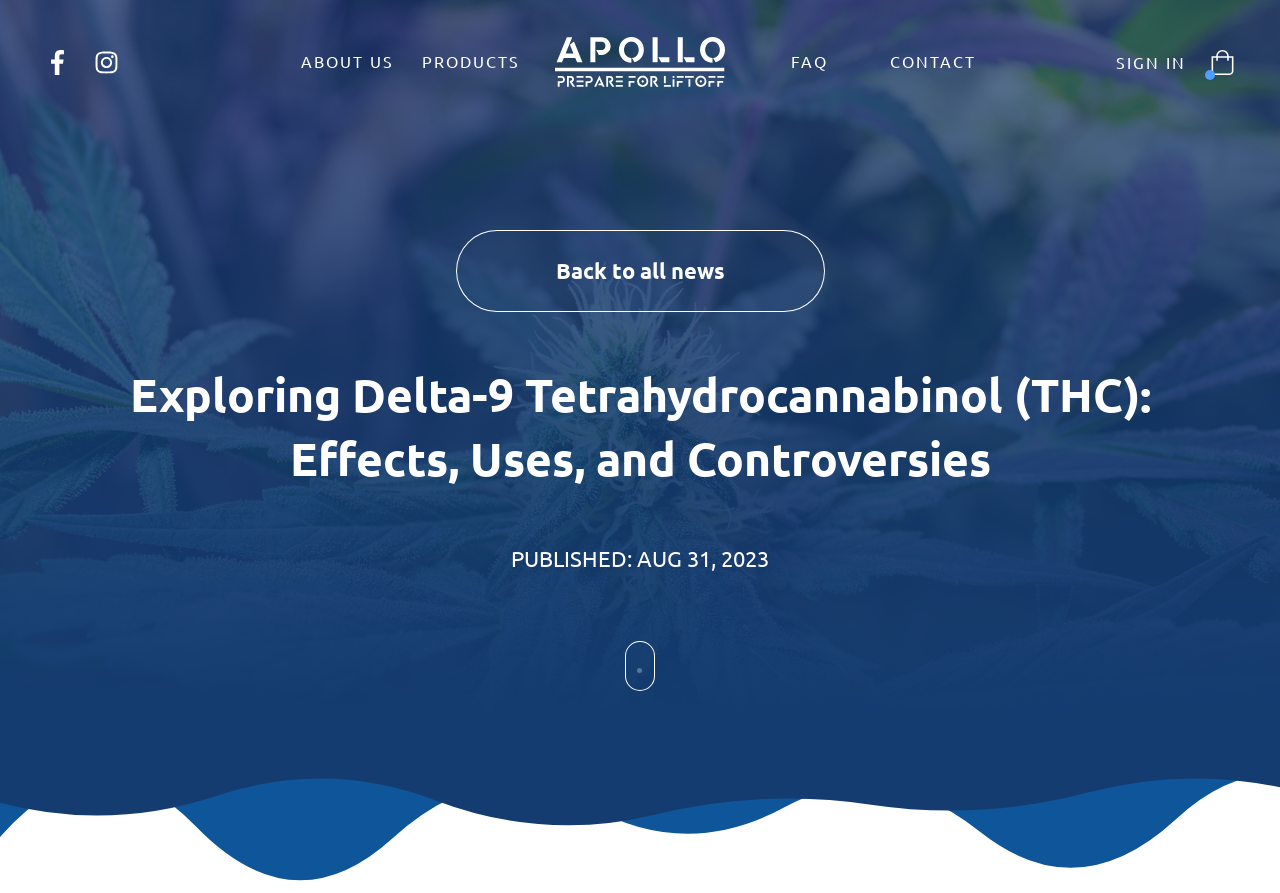What is above the main heading?
Please respond to the question with a detailed and thorough explanation.

I determined this by analyzing the bounding box coordinates of the elements. The links 'ABOUT US', 'PRODUCTS', etc. have smaller y1 and y2 values than the main heading, indicating they are above it.